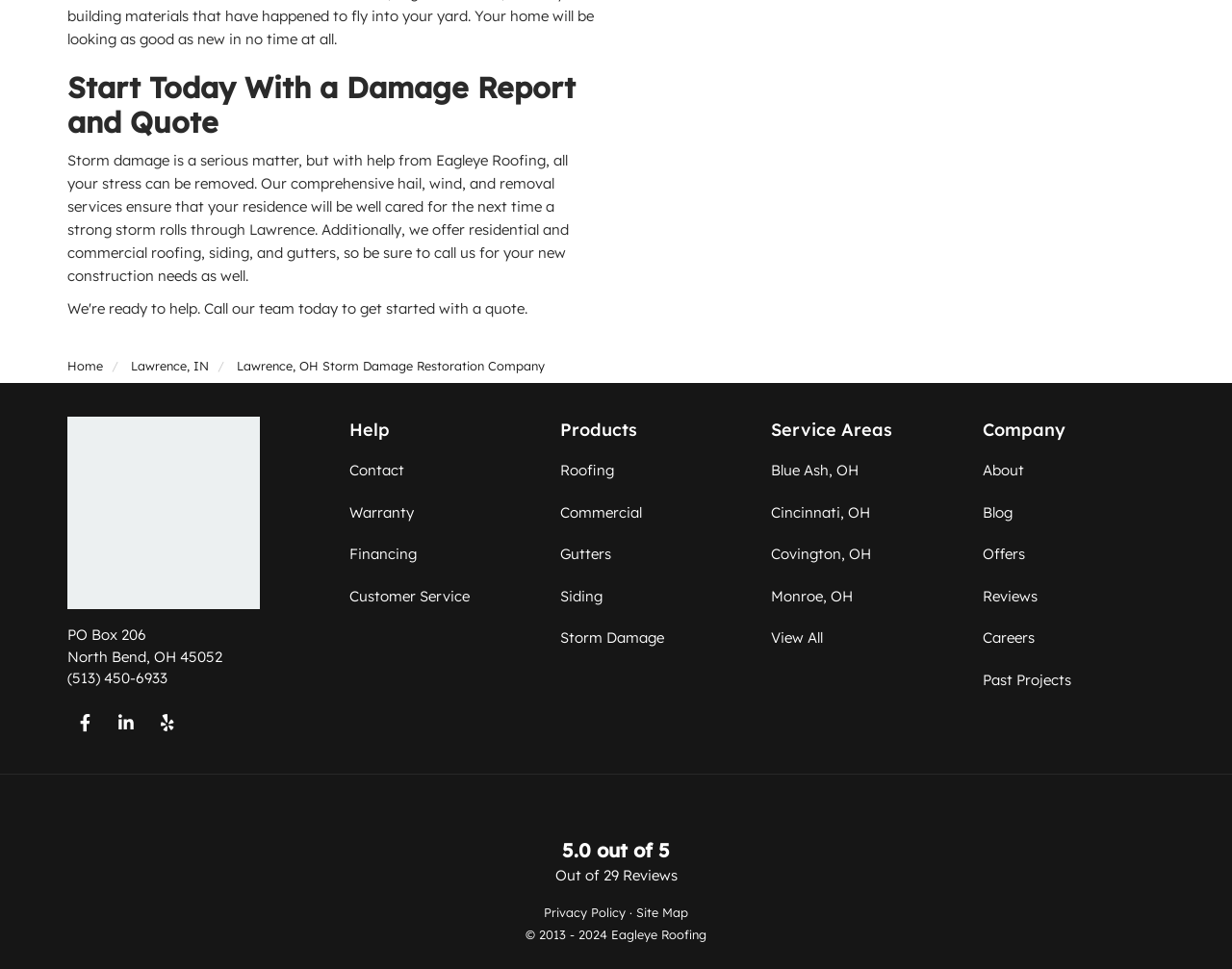Bounding box coordinates are given in the format (top-left x, top-left y, bottom-right x, bottom-right y). All values should be floating point numbers between 0 and 1. Provide the bounding box coordinate for the UI element described as: Blue Ash, OH

[0.626, 0.467, 0.697, 0.505]